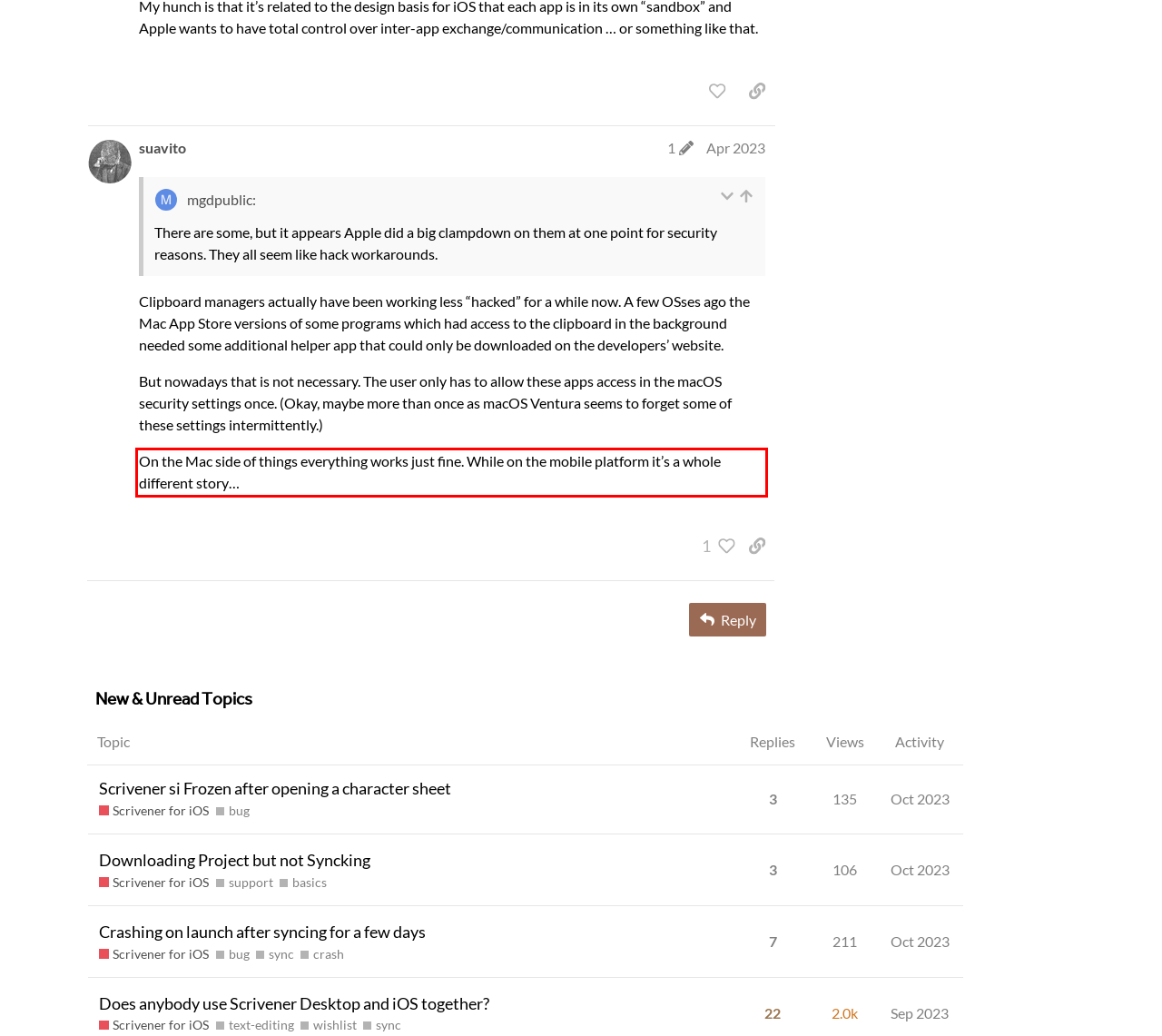Please identify the text within the red rectangular bounding box in the provided webpage screenshot.

On the Mac side of things everything works just fine. While on the mobile platform it’s a whole different story…